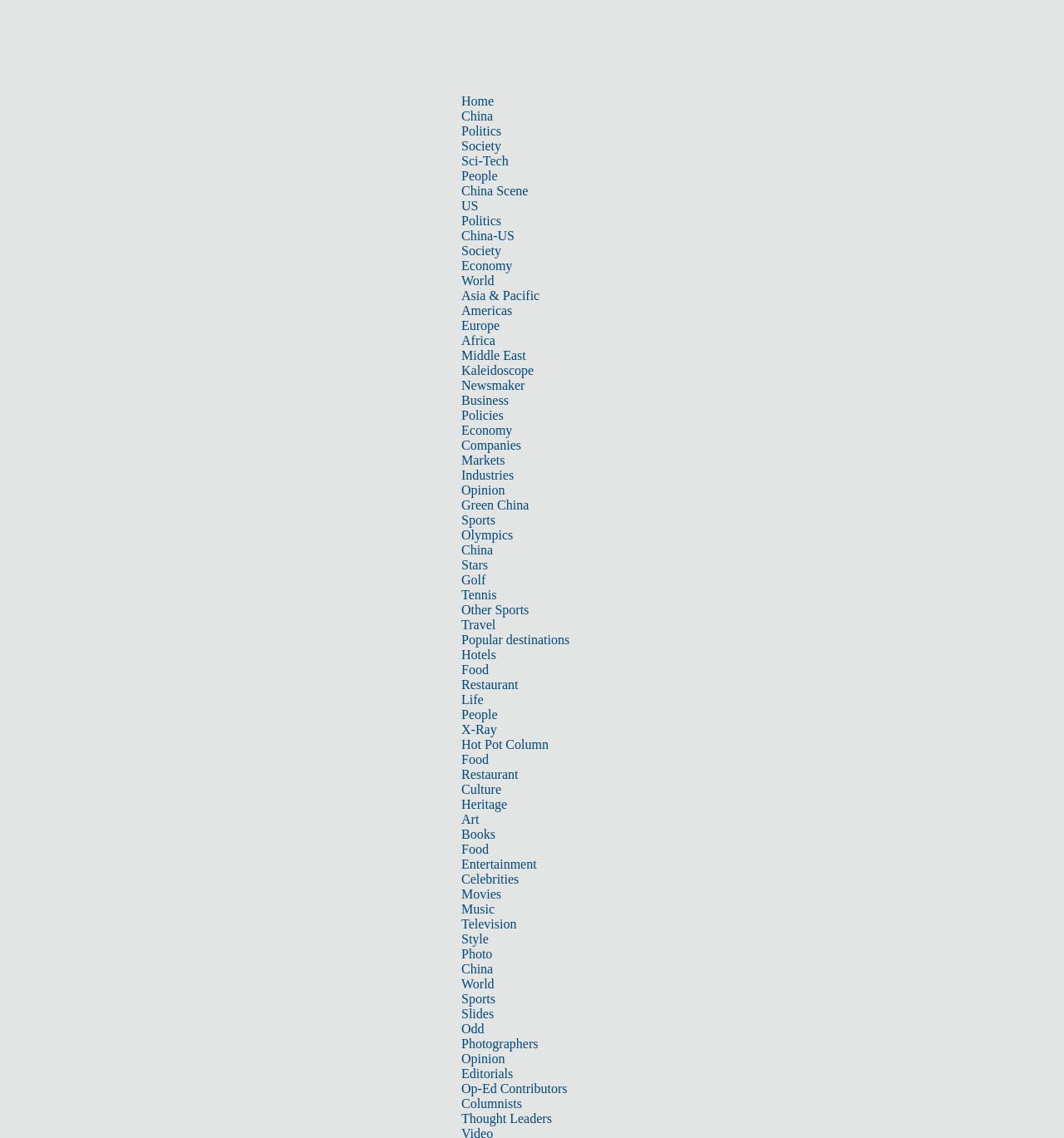How many subcategories are available under the 'Entertainment' category?
Using the image, provide a concise answer in one word or a short phrase.

5